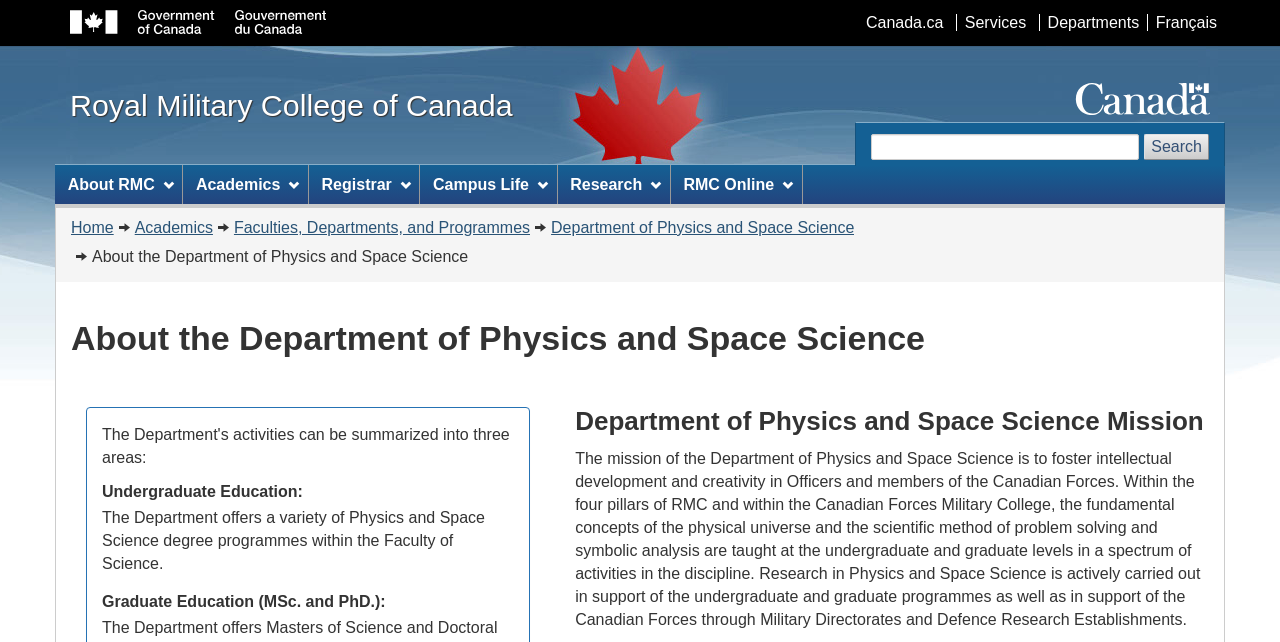What is the search button's function?
Can you provide a detailed and comprehensive answer to the question?

I found the answer by looking at the button 'Search' with bounding box coordinates [0.894, 0.209, 0.945, 0.25]. This button is likely to be the search button since it is located near the search form and has a descriptive text 'Search website'.